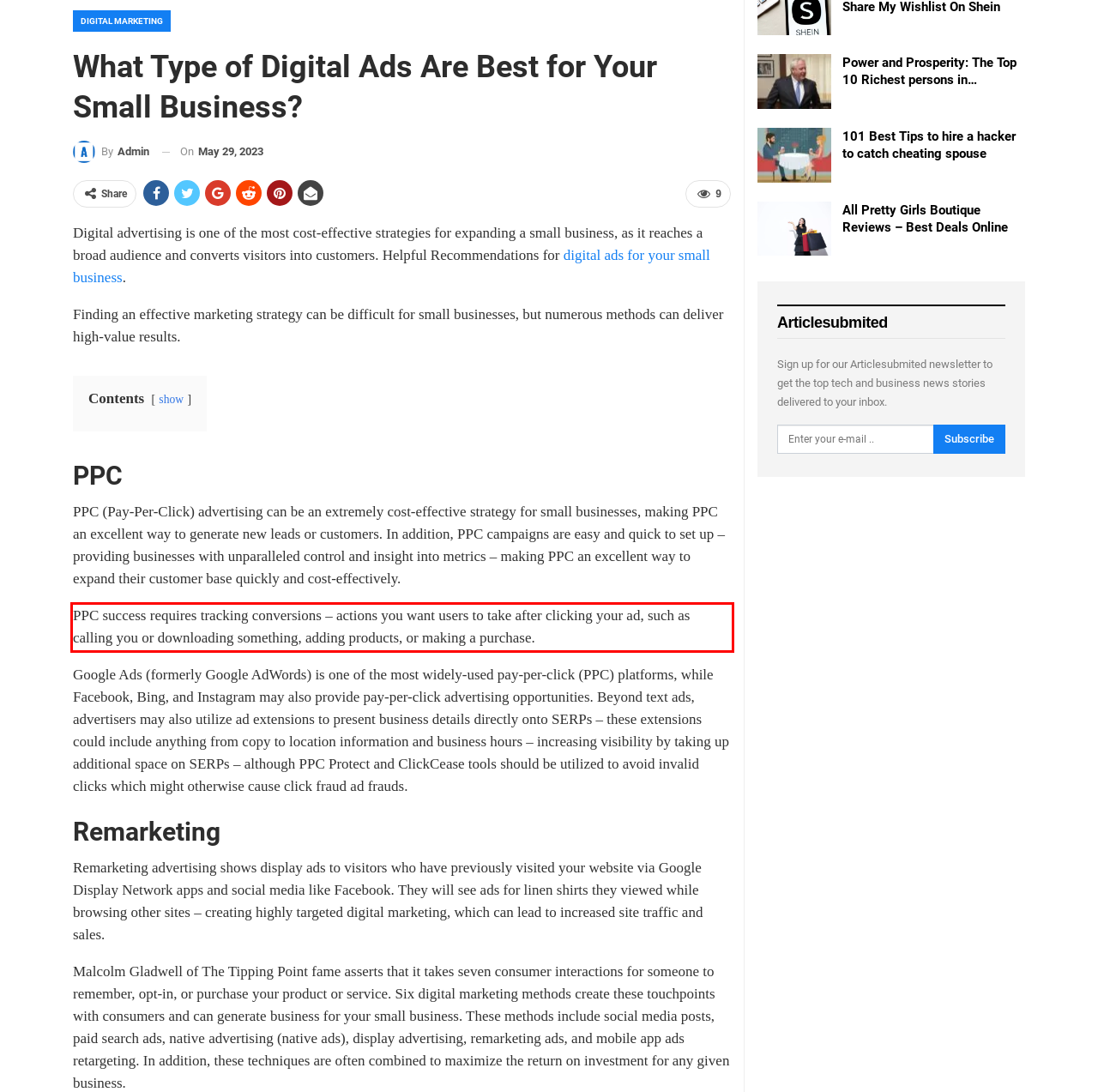Given the screenshot of a webpage, identify the red rectangle bounding box and recognize the text content inside it, generating the extracted text.

PPC success requires tracking conversions – actions you want users to take after clicking your ad, such as calling you or downloading something, adding products, or making a purchase.